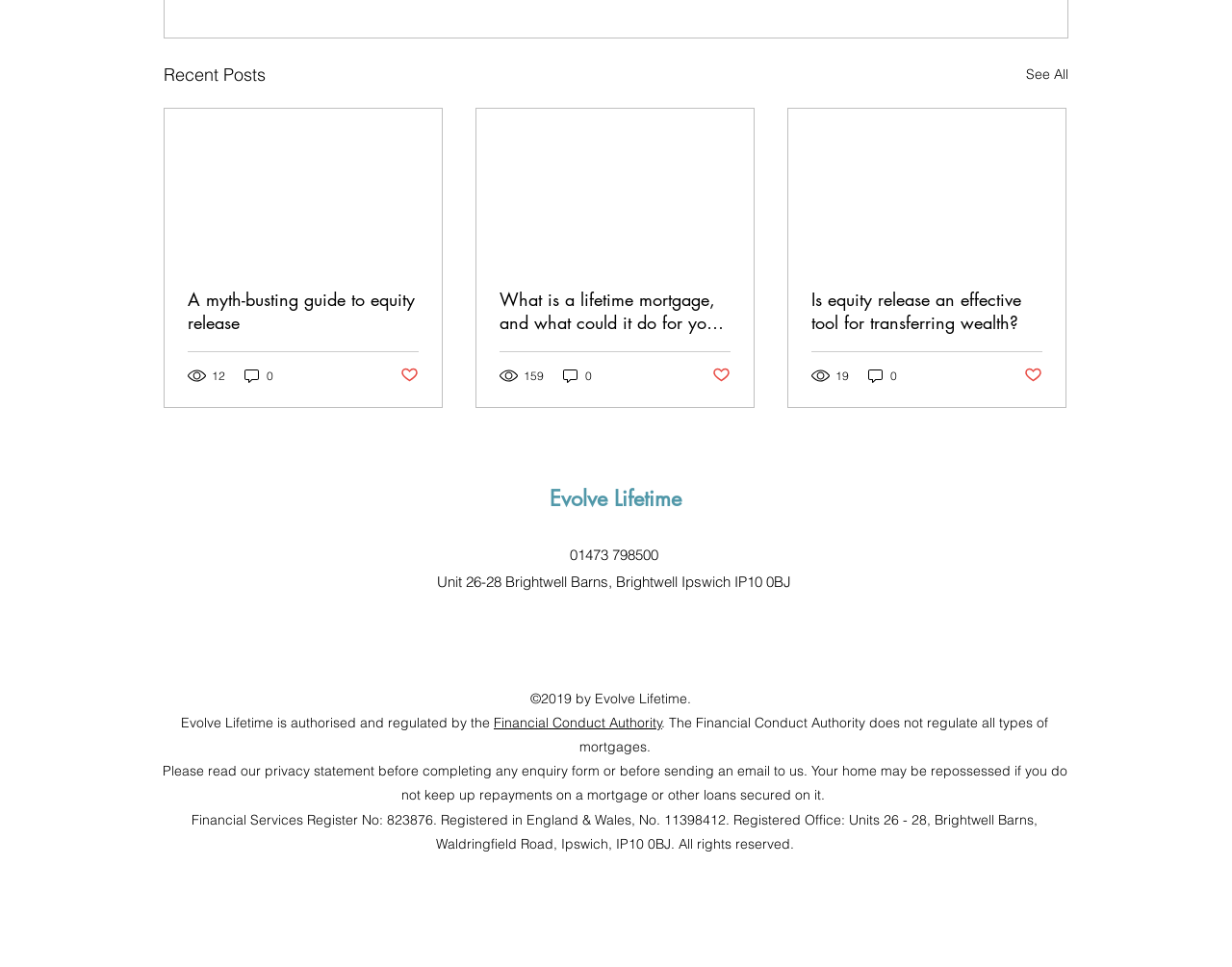What is the address of the company?
Could you give a comprehensive explanation in response to this question?

I found the company address in the StaticText element with the text 'Unit 26-28 Brightwell Barns, Brightwell Ipswich IP10 0BJ'.